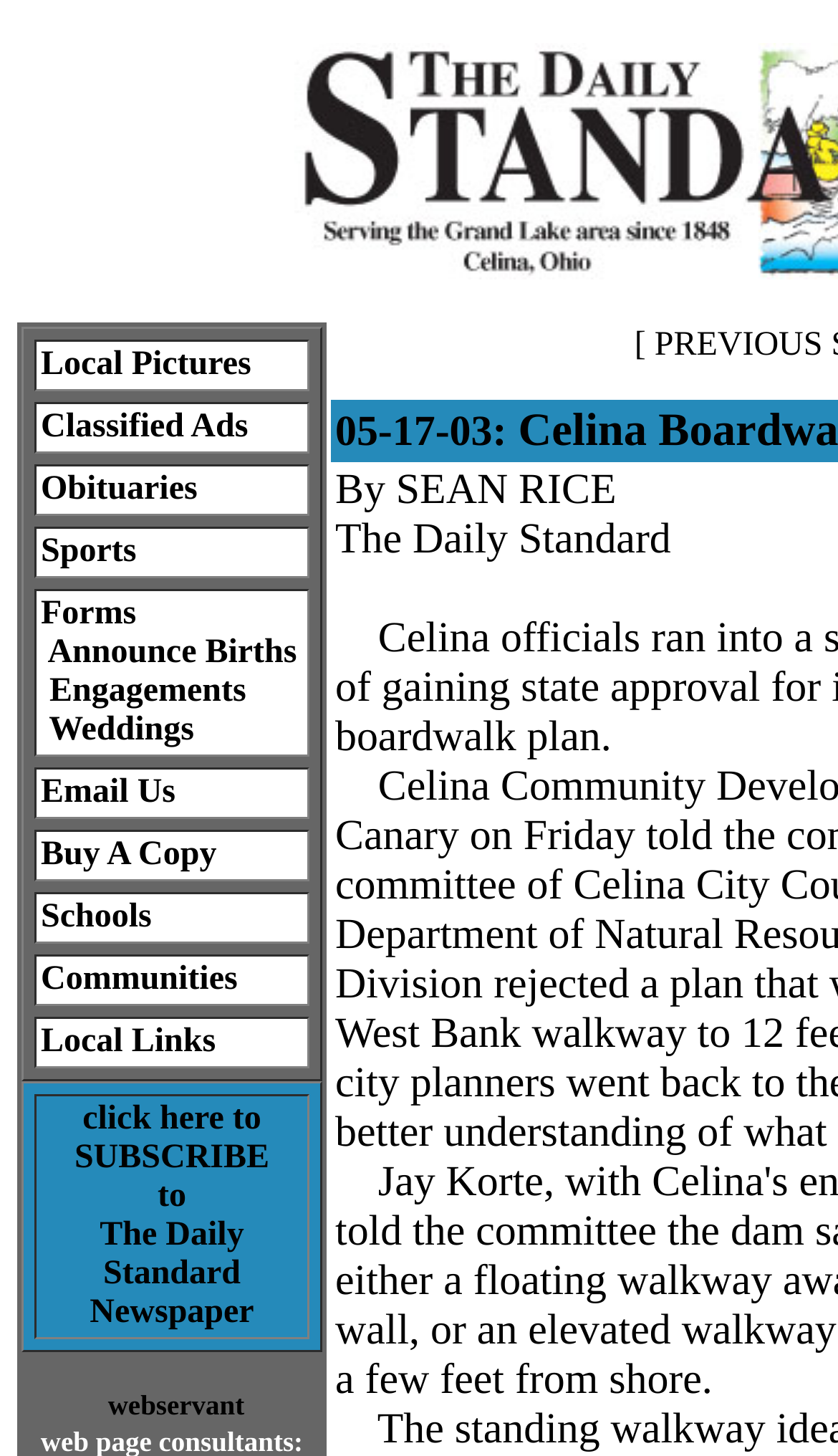Show me the bounding box coordinates of the clickable region to achieve the task as per the instruction: "View Local Pictures".

[0.049, 0.238, 0.3, 0.263]